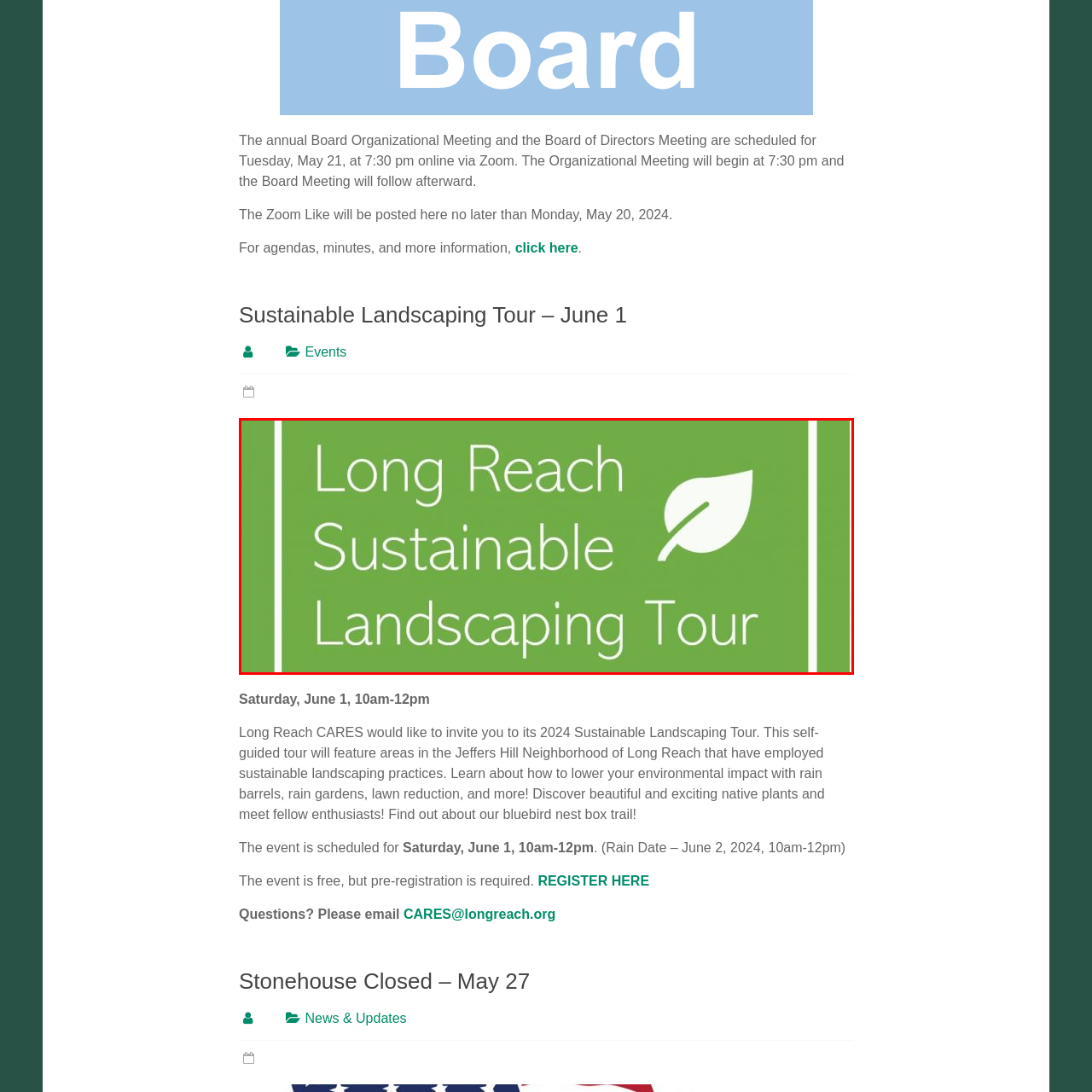Carefully describe the image located within the red boundary.

The image features a vibrant green background with the text "Long Reach Sustainable Landscaping Tour" prominently displayed. The design incorporates a simple yet effective leaf icon, symbolizing the theme of sustainability. This visual highlights the upcoming event aimed at promoting environmentally friendly landscaping practices in the Long Reach area. The tour is scheduled for June 1st and invites participants to explore various sustainable practices, fostering awareness and appreciation for native plants and ecological responsibility.